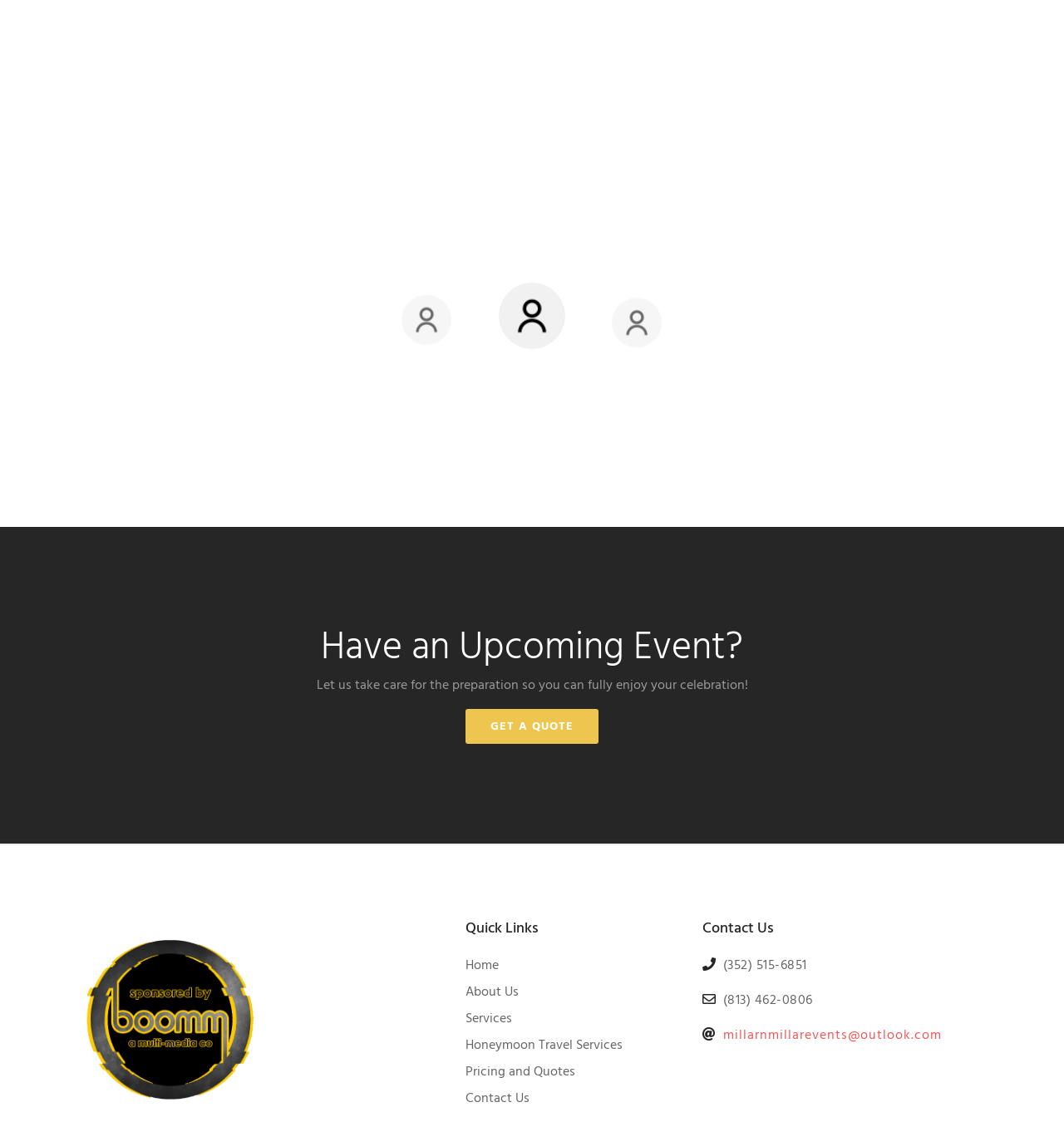Show the bounding box coordinates for the HTML element described as: "millarnmillarevents@outlook.com".

[0.679, 0.913, 0.885, 0.933]